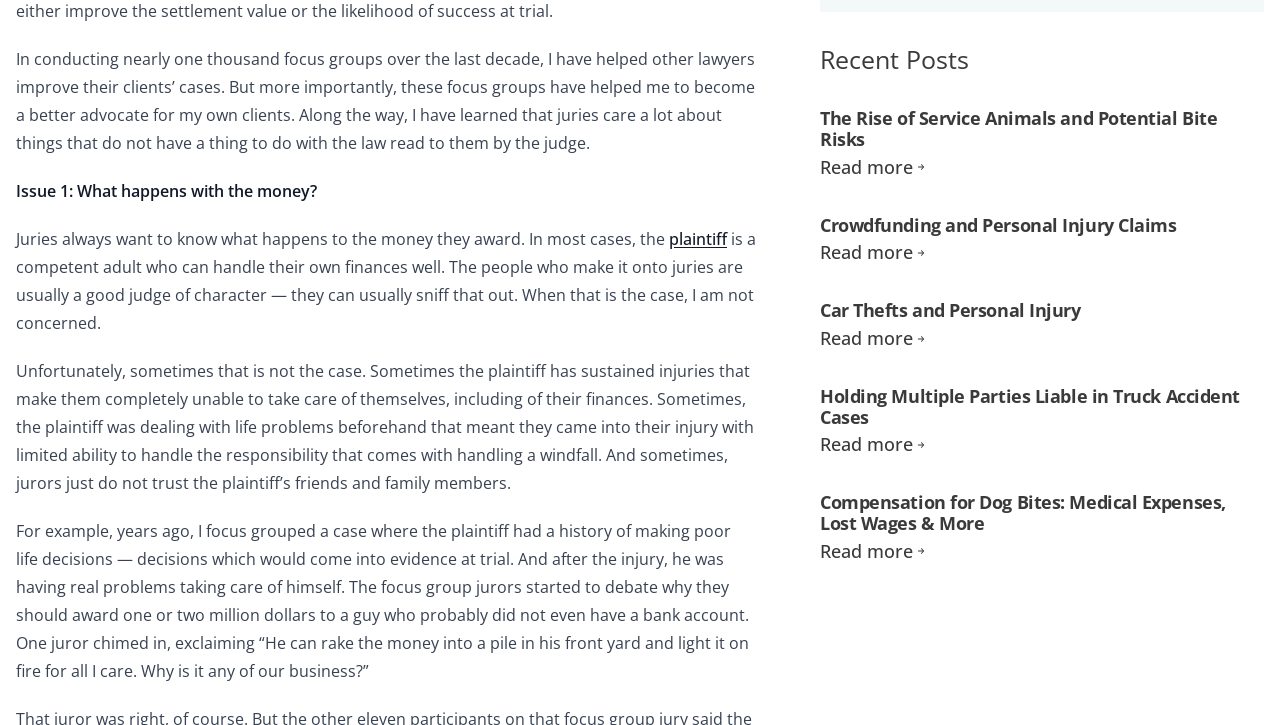Locate the bounding box coordinates of the clickable region necessary to complete the following instruction: "Click on 'Crowdfunding and Personal Injury Claims'". Provide the coordinates in the format of four float numbers between 0 and 1, i.e., [left, top, right, bottom].

[0.641, 0.293, 0.919, 0.326]